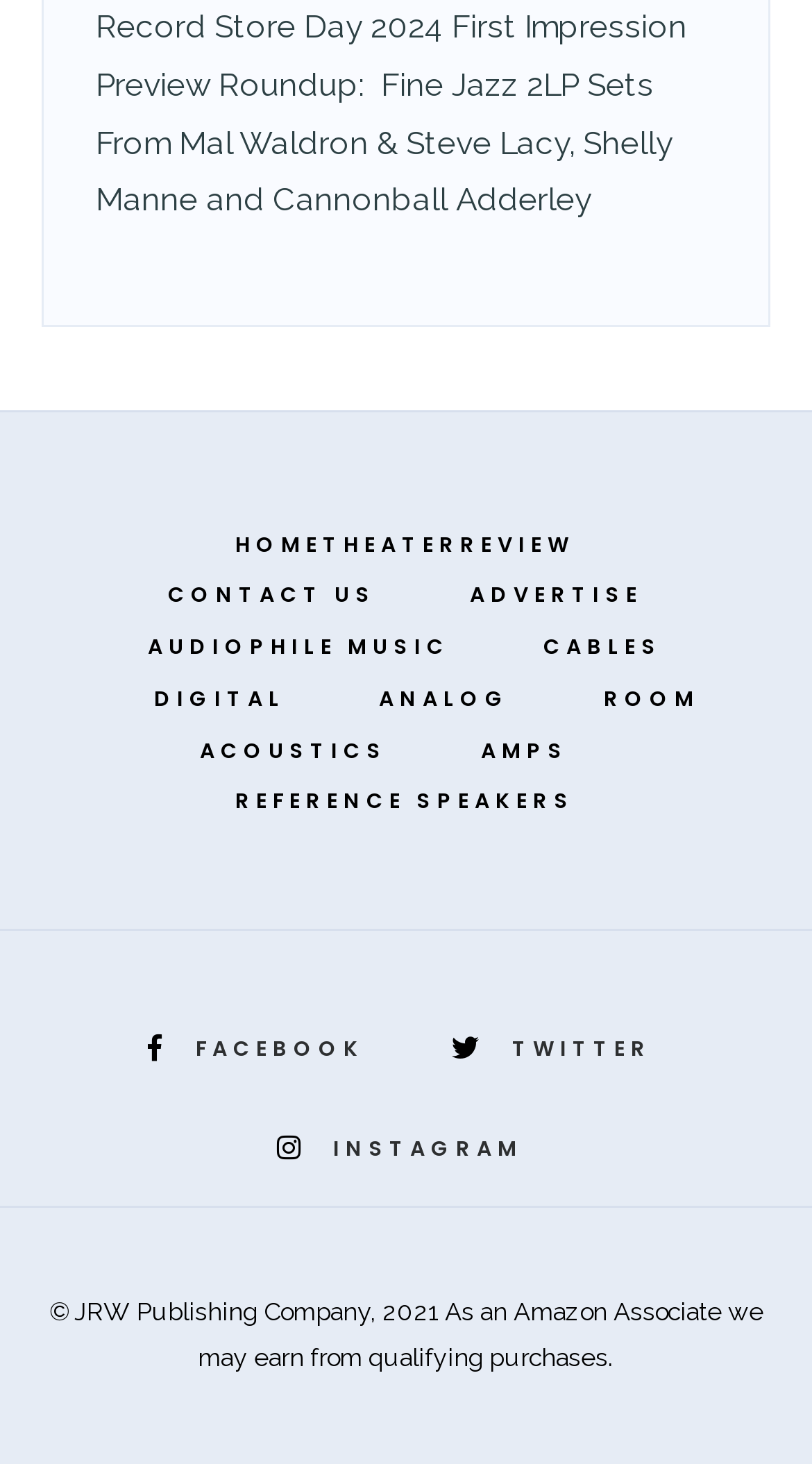Please identify the bounding box coordinates of the element's region that I should click in order to complete the following instruction: "Contact us". The bounding box coordinates consist of four float numbers between 0 and 1, i.e., [left, top, right, bottom].

[0.194, 0.389, 0.476, 0.424]